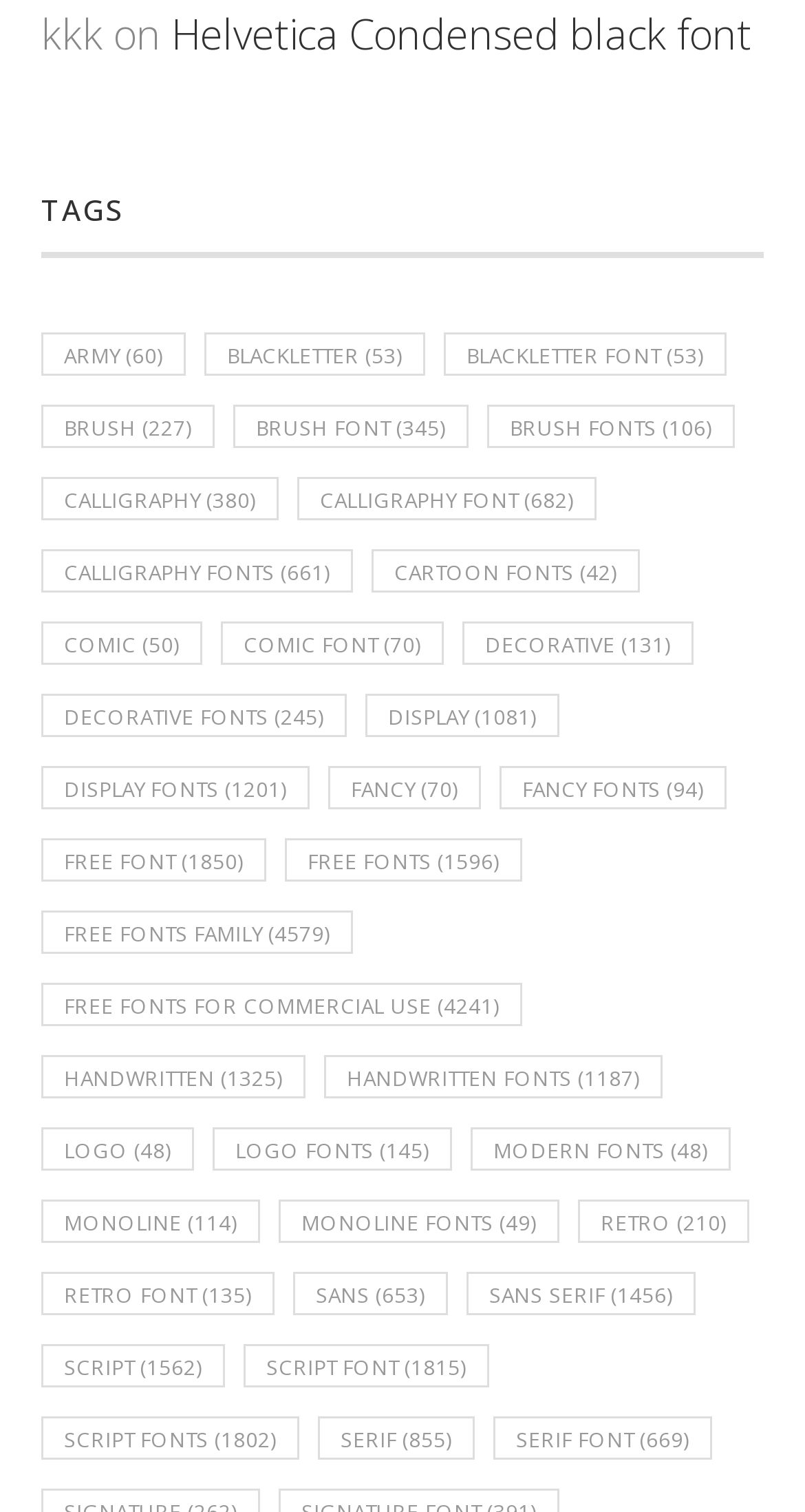Show me the bounding box coordinates of the clickable region to achieve the task as per the instruction: "Browse the 'Calligraphy' font category".

[0.051, 0.315, 0.346, 0.344]